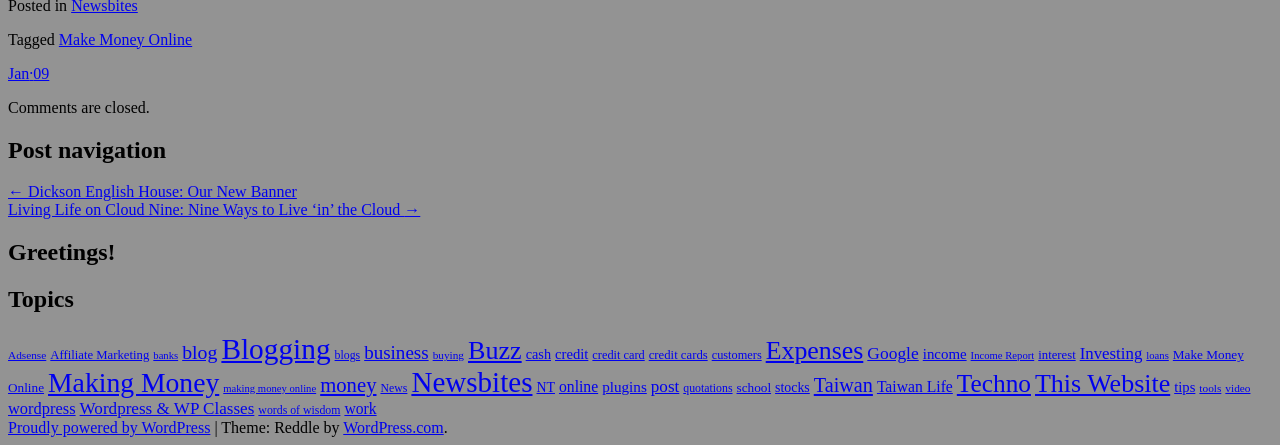Give the bounding box coordinates for the element described by: "This Website".

[0.809, 0.83, 0.914, 0.895]